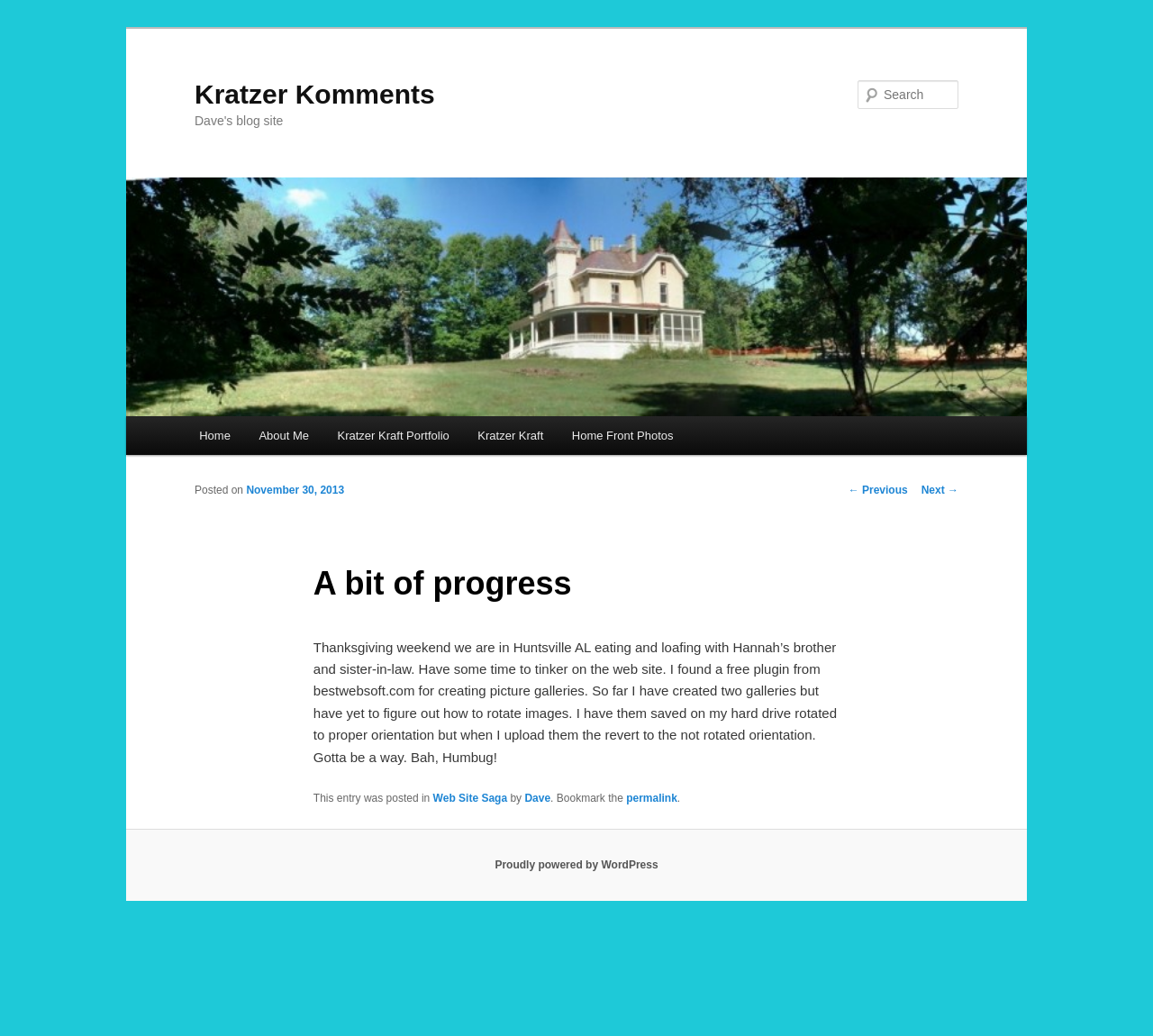Please find the bounding box coordinates of the clickable region needed to complete the following instruction: "View previous post". The bounding box coordinates must consist of four float numbers between 0 and 1, i.e., [left, top, right, bottom].

[0.736, 0.467, 0.787, 0.479]